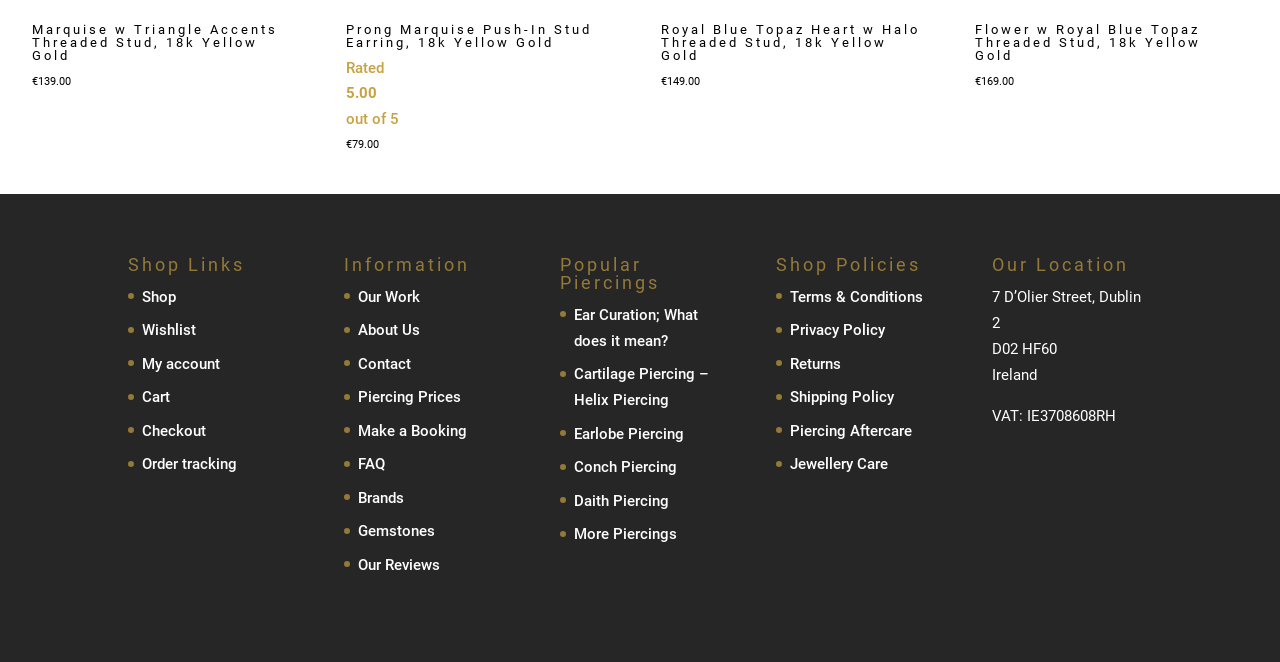What type of piercing is mentioned in the 'Popular Piercings' section?
Using the details shown in the screenshot, provide a comprehensive answer to the question.

I found the answer by looking at the links under the heading 'Popular Piercings'. One of the links is 'Earlobe Piercing', which suggests that it is a type of piercing mentioned in this section.